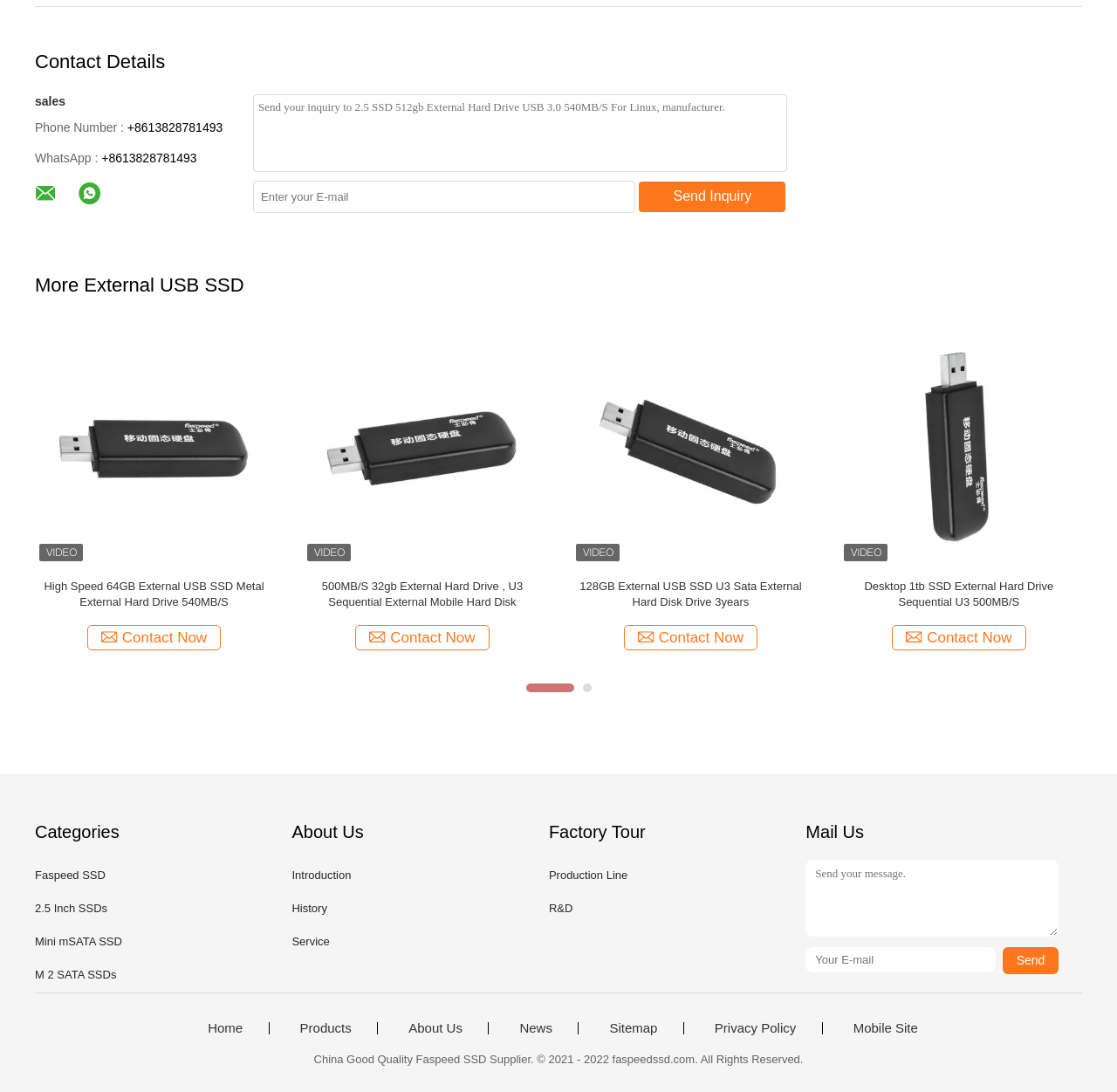Kindly provide the bounding box coordinates of the section you need to click on to fulfill the given instruction: "Contact the sales team via phone".

[0.111, 0.11, 0.199, 0.123]